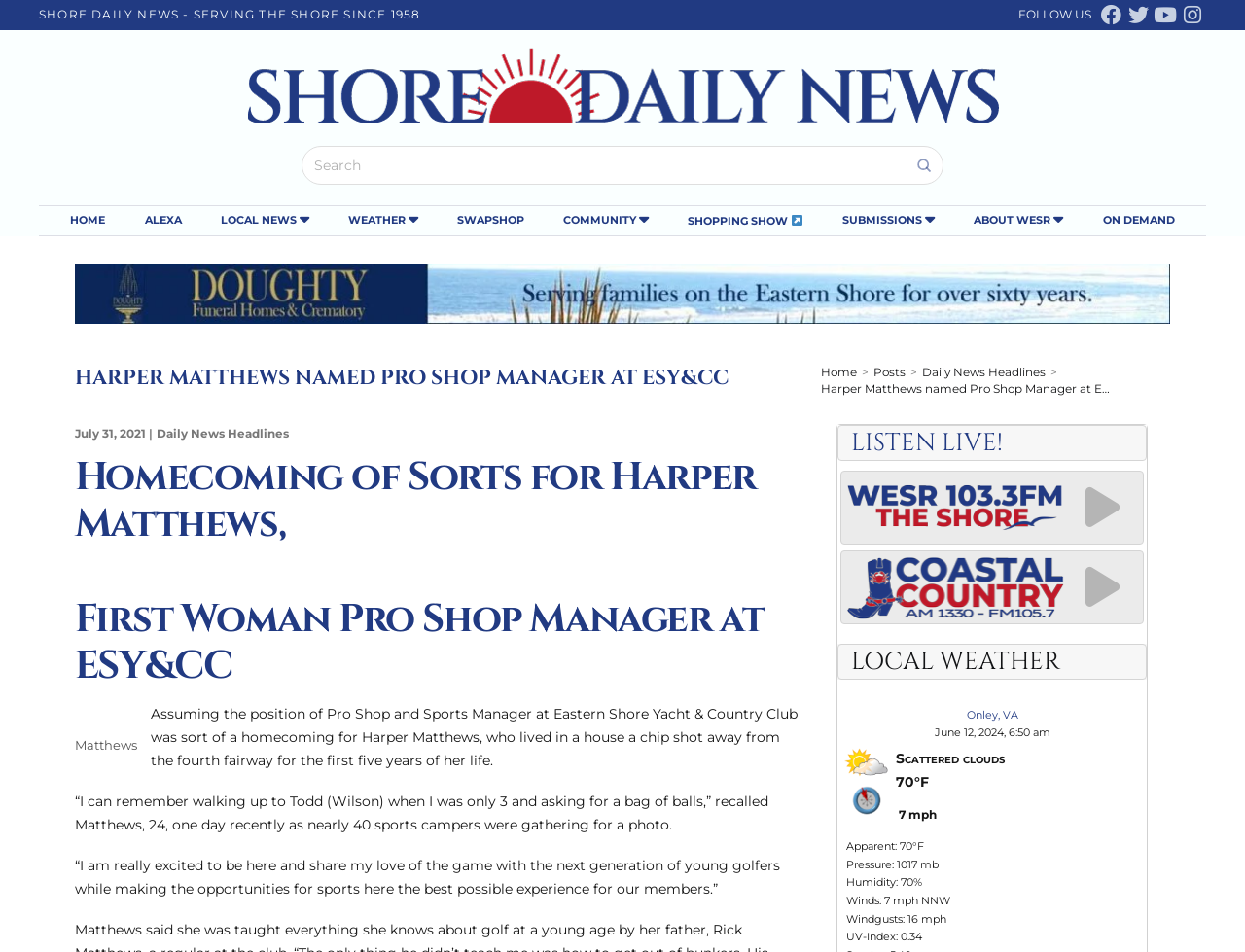Please provide the bounding box coordinates for the UI element as described: "Onley, VA". The coordinates must be four floats between 0 and 1, represented as [left, top, right, bottom].

[0.776, 0.743, 0.818, 0.757]